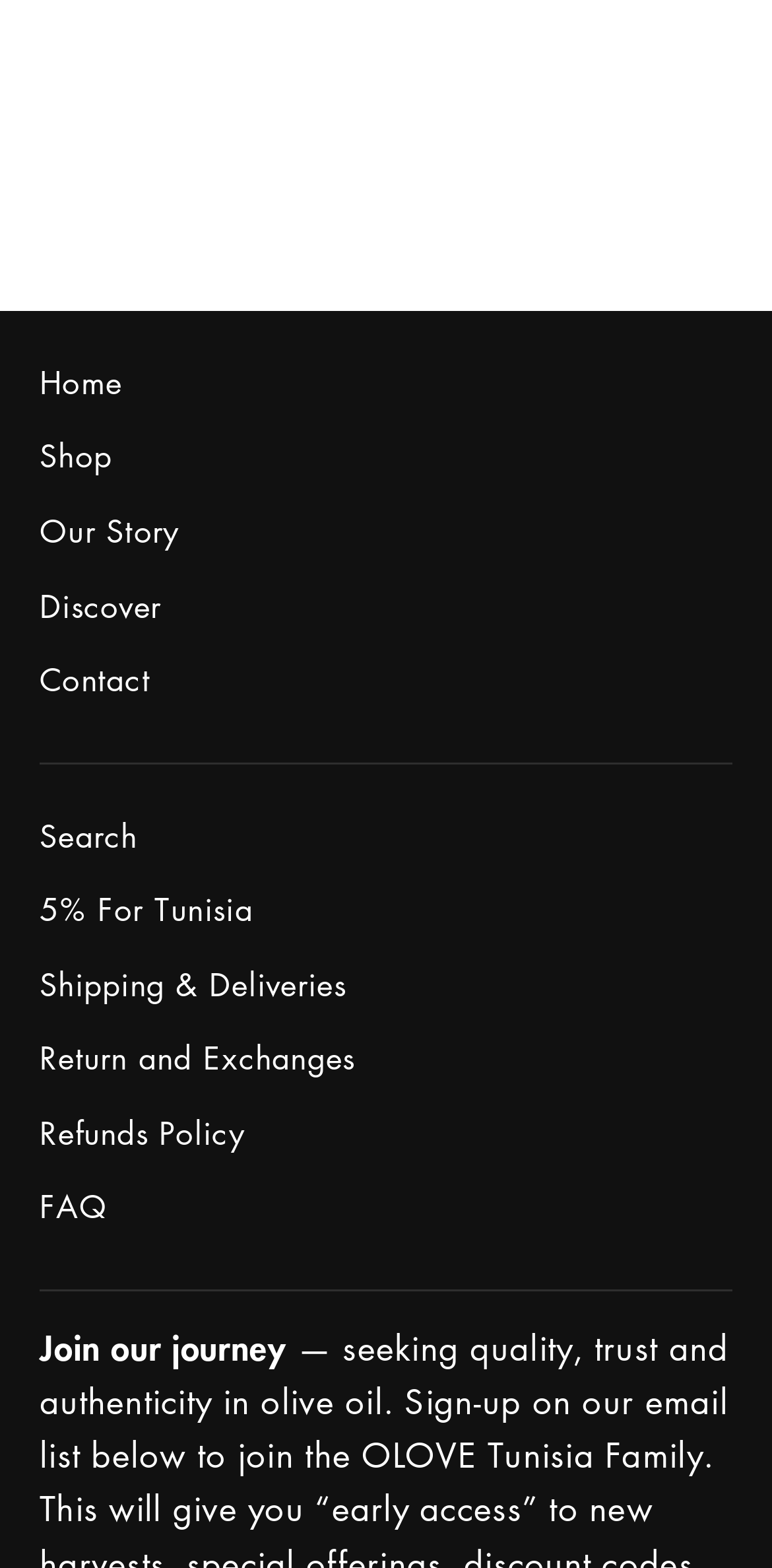How many columns are there in the navigation menu?
From the details in the image, provide a complete and detailed answer to the question.

I analyzed the bounding box coordinates of the navigation links and found that they all have similar x1 and x2 values, indicating that they are aligned vertically in a single column.